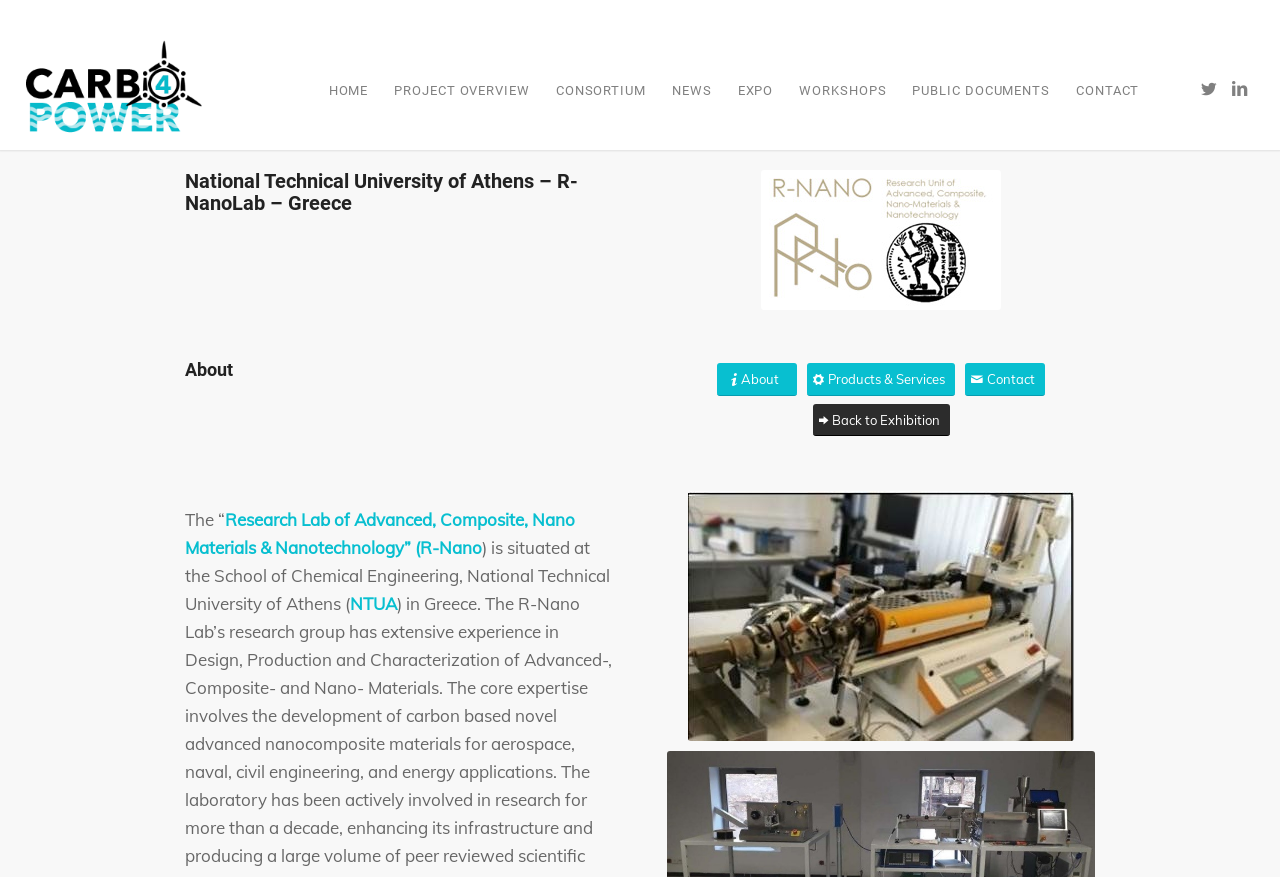Determine the bounding box coordinates for the clickable element required to fulfill the instruction: "View the PROJECT OVERVIEW". Provide the coordinates as four float numbers between 0 and 1, i.e., [left, top, right, bottom].

[0.298, 0.034, 0.424, 0.171]